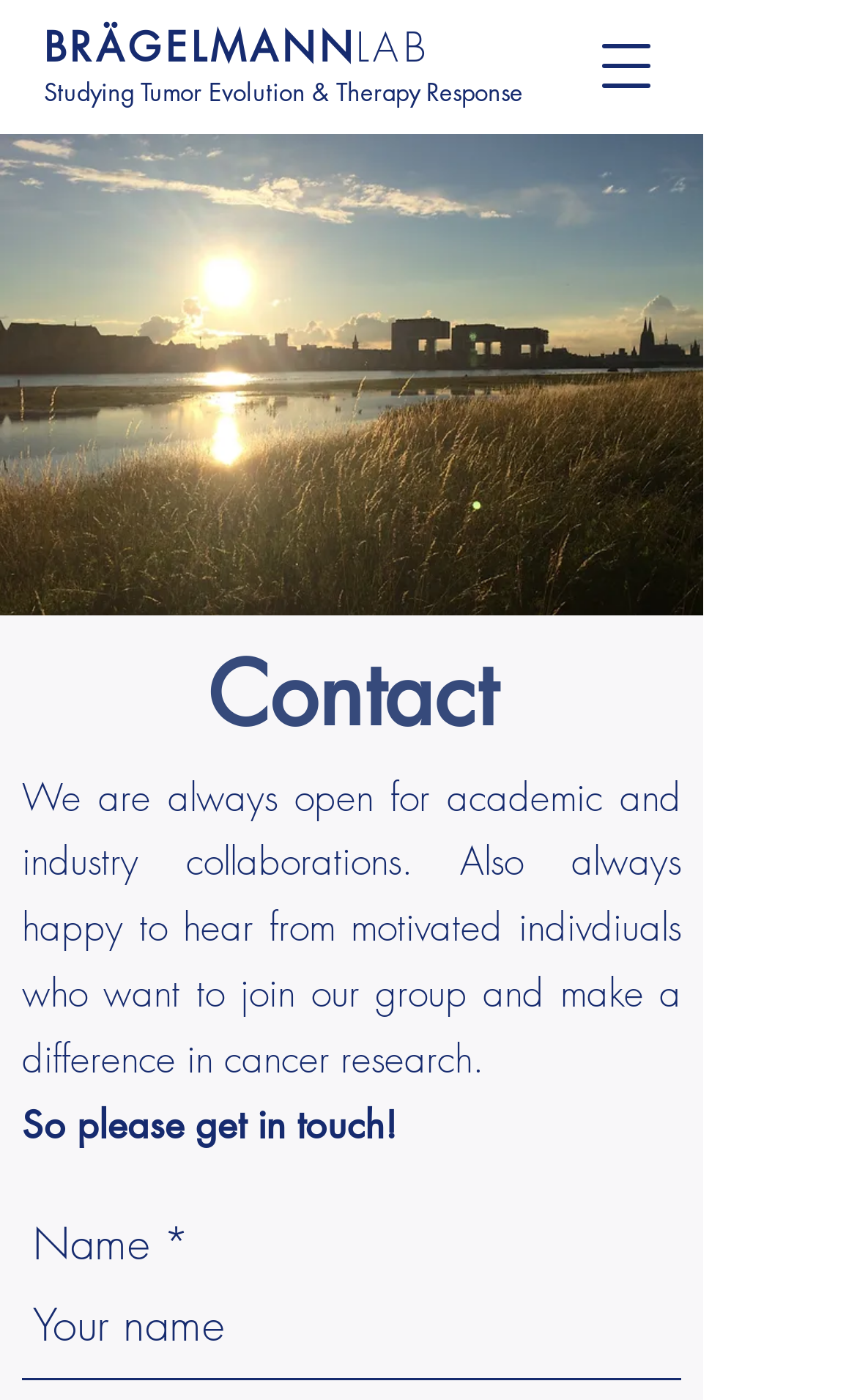What is the call to action in the StaticText element?
Look at the image and respond with a single word or a short phrase.

Get in touch